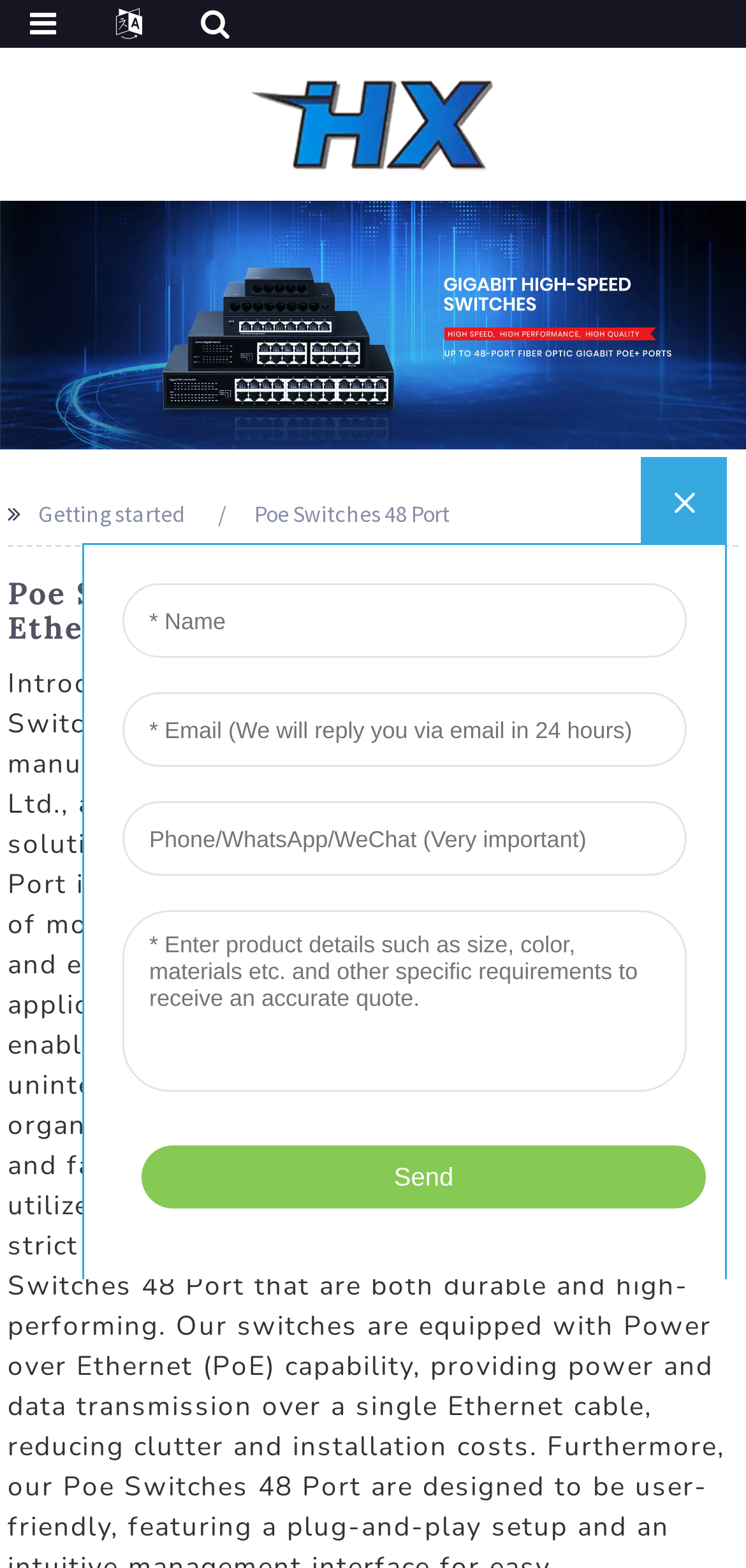Based on the description "alt="Switching power supply"", find the bounding box of the specified UI element.

[0.0, 0.192, 1.0, 0.217]